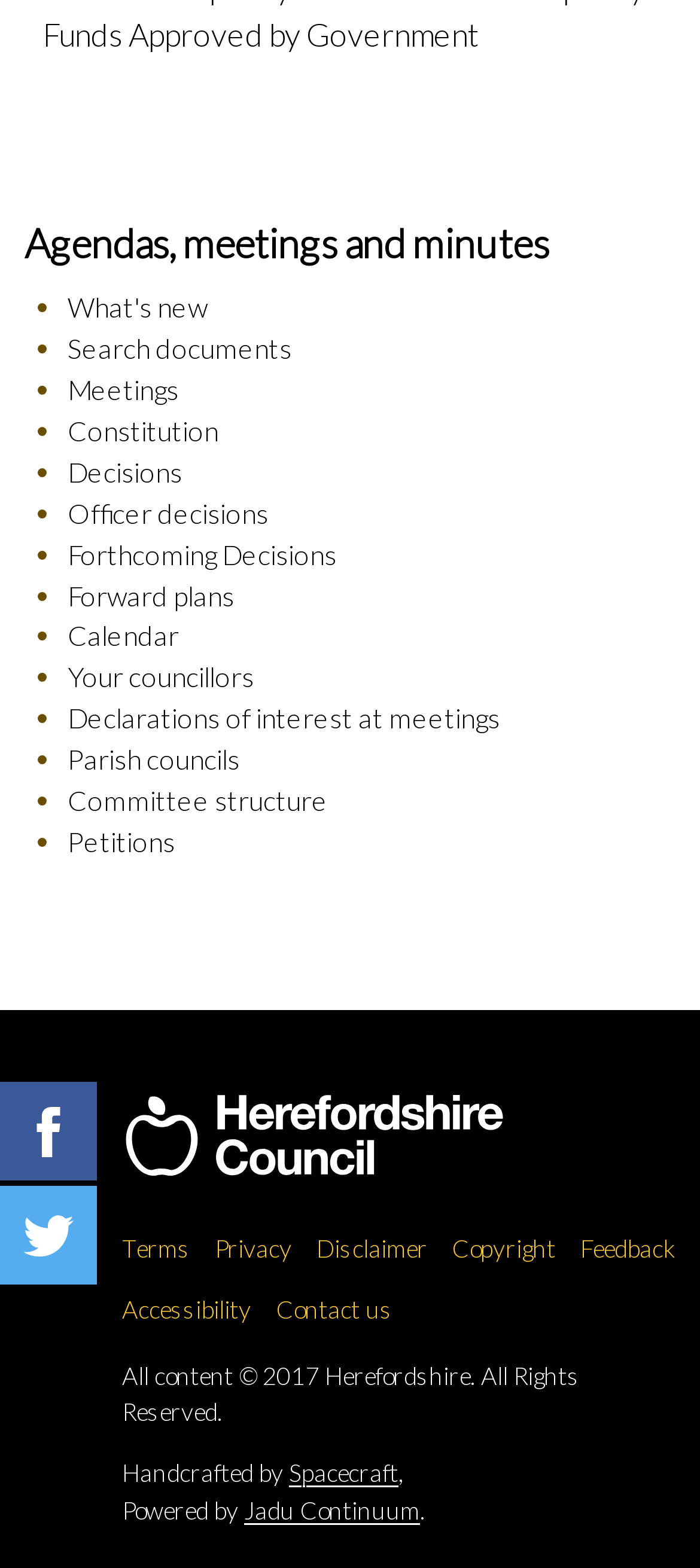What is the purpose of the 'Petitions' link?
Refer to the image and give a detailed answer to the question.

I inferred this answer by examining the link 'Petitions' with bounding box coordinates [0.096, 0.526, 0.25, 0.547], which suggests that it leads to a section for accessing or submitting petitions.